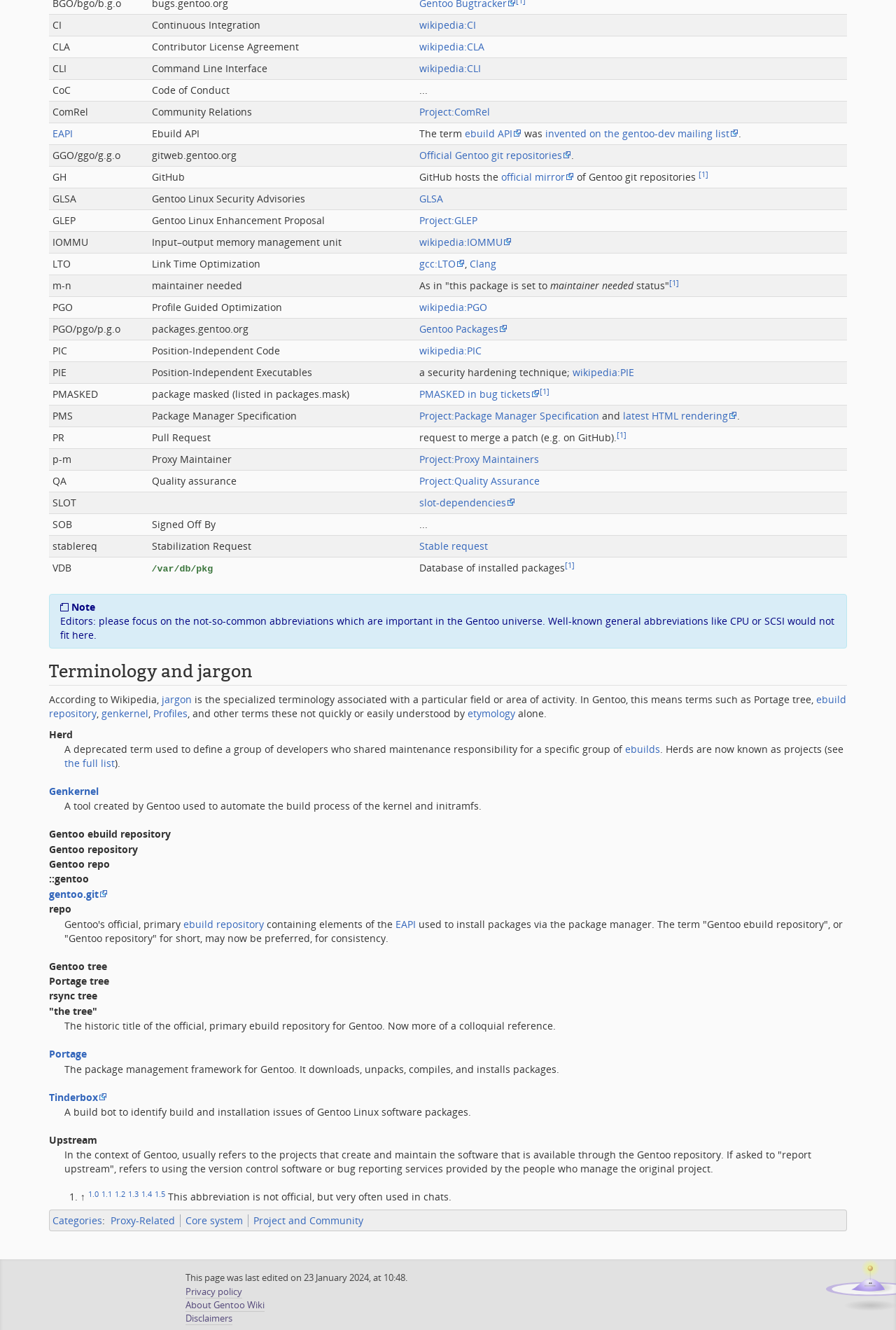Using the provided description ebuild repository, find the bounding box coordinates for the UI element. Provide the coordinates in (top-left x, top-left y, bottom-right x, bottom-right y) format, ensuring all values are between 0 and 1.

[0.205, 0.689, 0.295, 0.699]